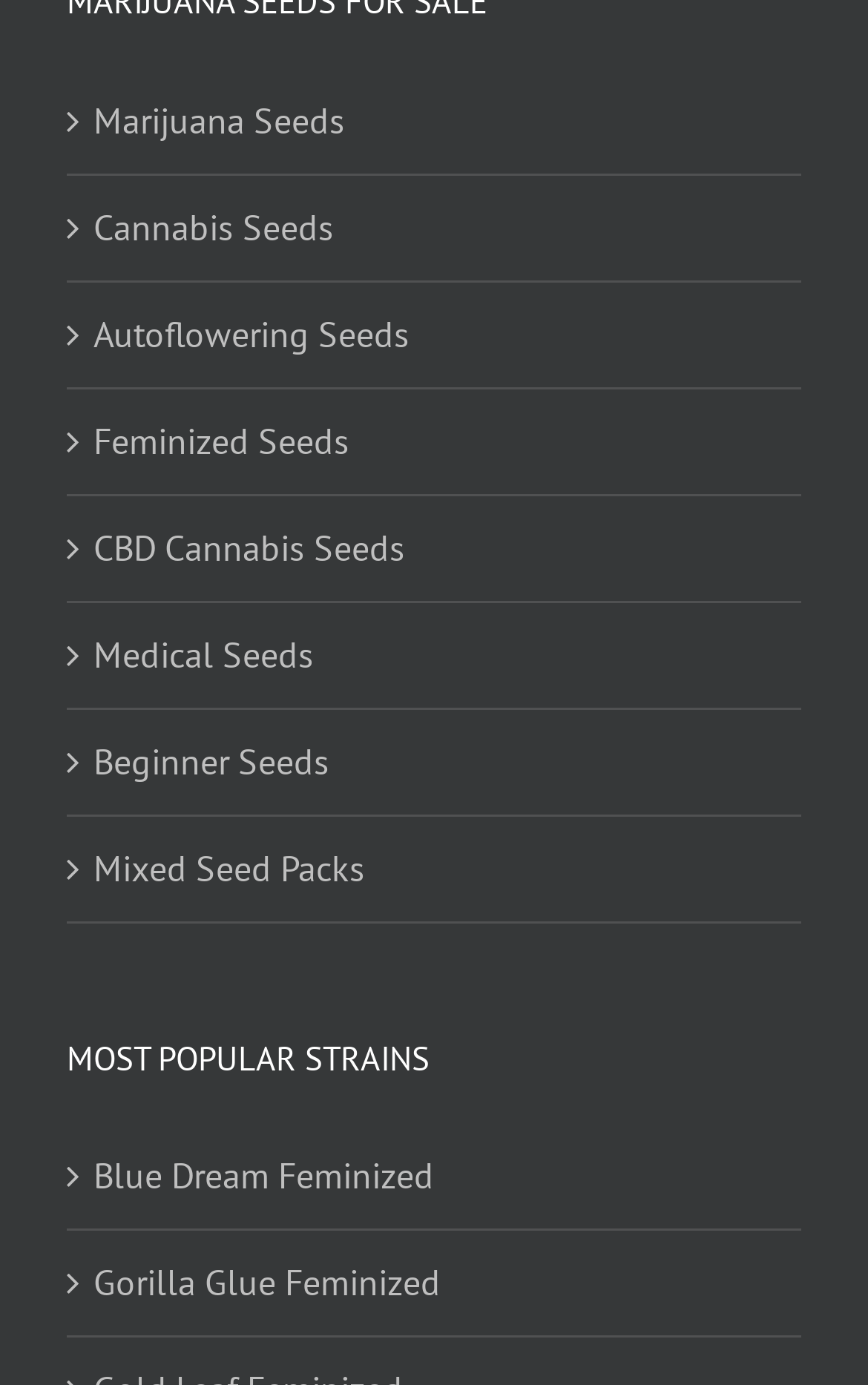What type of seeds are featured on this webpage?
Make sure to answer the question with a detailed and comprehensive explanation.

The webpage features various types of seeds, including Marijuana Seeds, Cannabis Seeds, Autoflowering Seeds, and more, which can be inferred from the links provided at the top of the webpage.